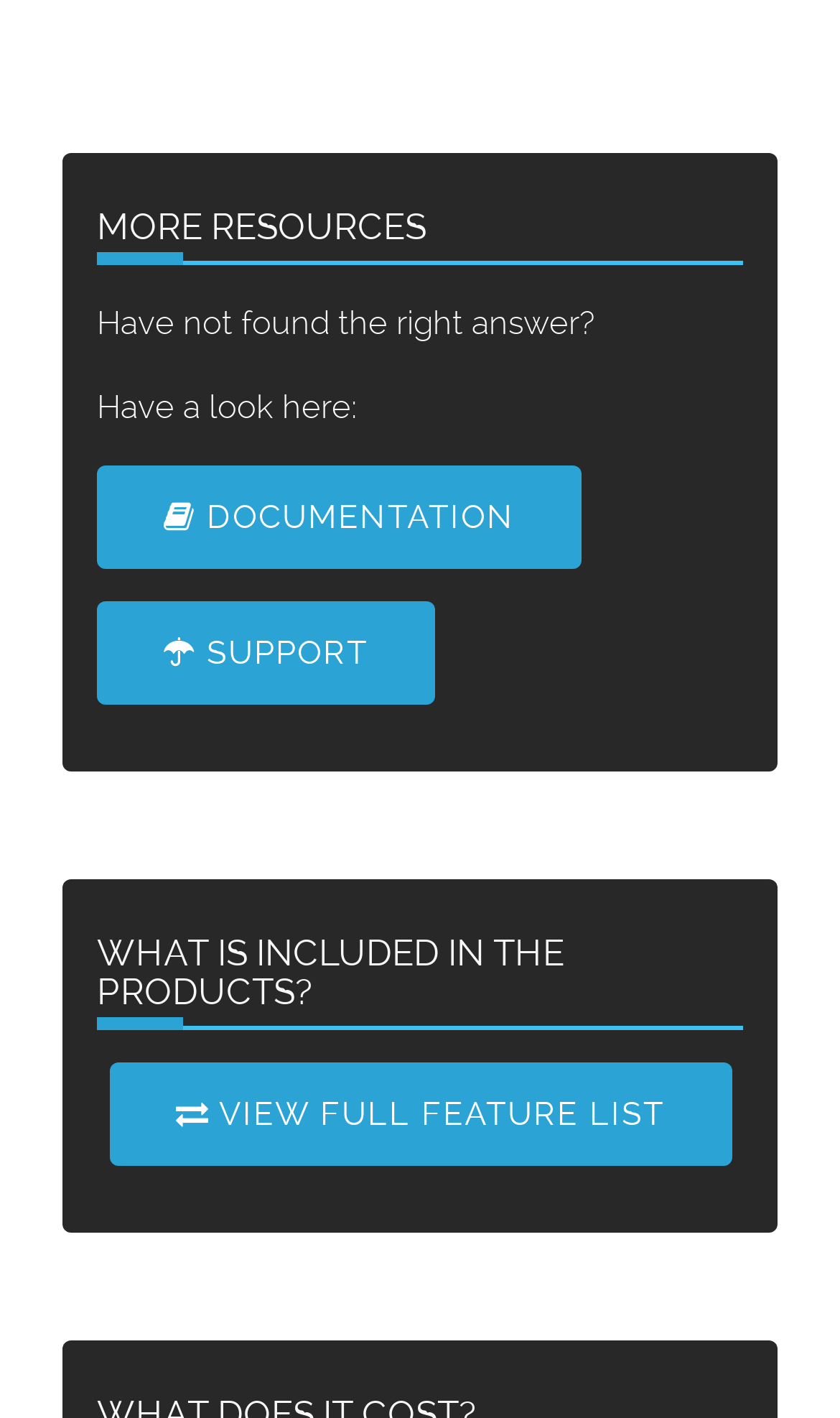What is the solution to prevent large emails from causing issues?
Make sure to answer the question with a detailed and comprehensive explanation.

According to the webpage, one of the solutions to prevent large emails from causing issues is to raise the PHP memory limit, which can be done with the help of the hoster. This is mentioned in the section that provides solutions to prevent similar issues in the future.